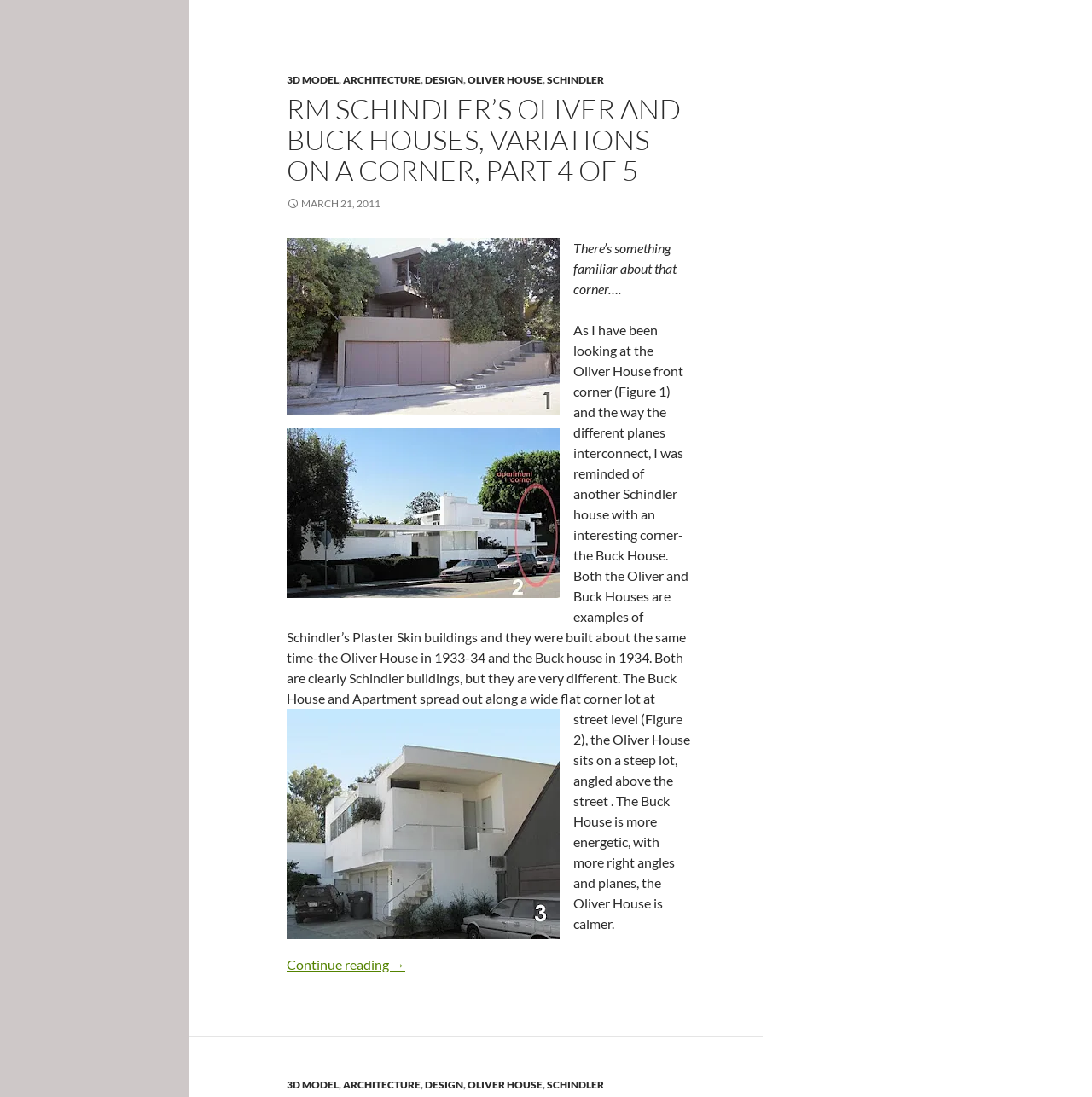Please identify the bounding box coordinates of the region to click in order to complete the task: "View the first related post". The coordinates must be four float numbers between 0 and 1, specified as [left, top, right, bottom].

None